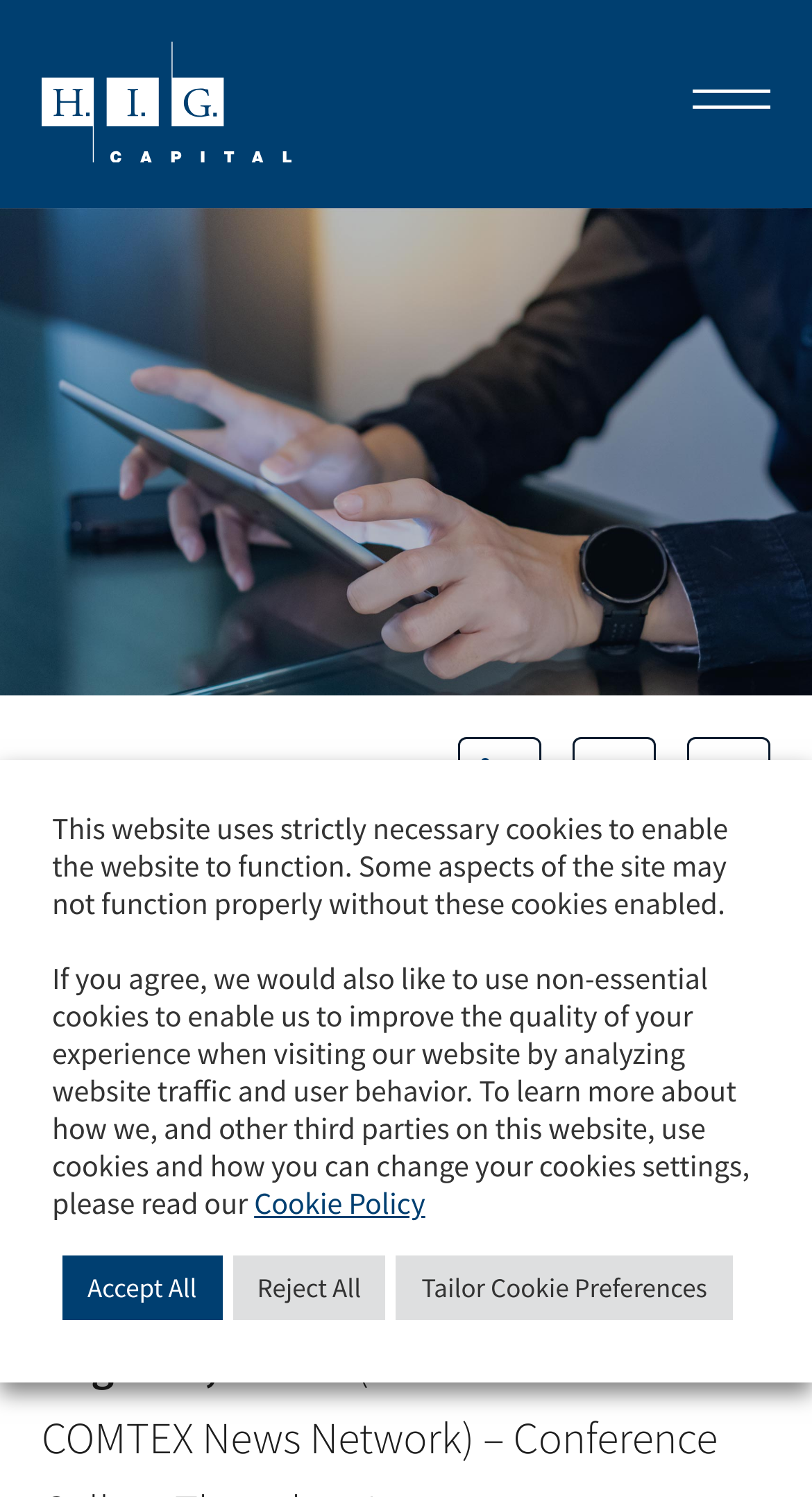What is the date mentioned in the webpage?
Refer to the image and provide a thorough answer to the question.

I found the date 'August 5, 2010' mentioned in the webpage by looking at the StaticText element with the bounding box coordinates [0.051, 0.652, 0.337, 0.684] and also in the StaticText element with the bounding box coordinates [0.051, 0.844, 0.897, 0.93].